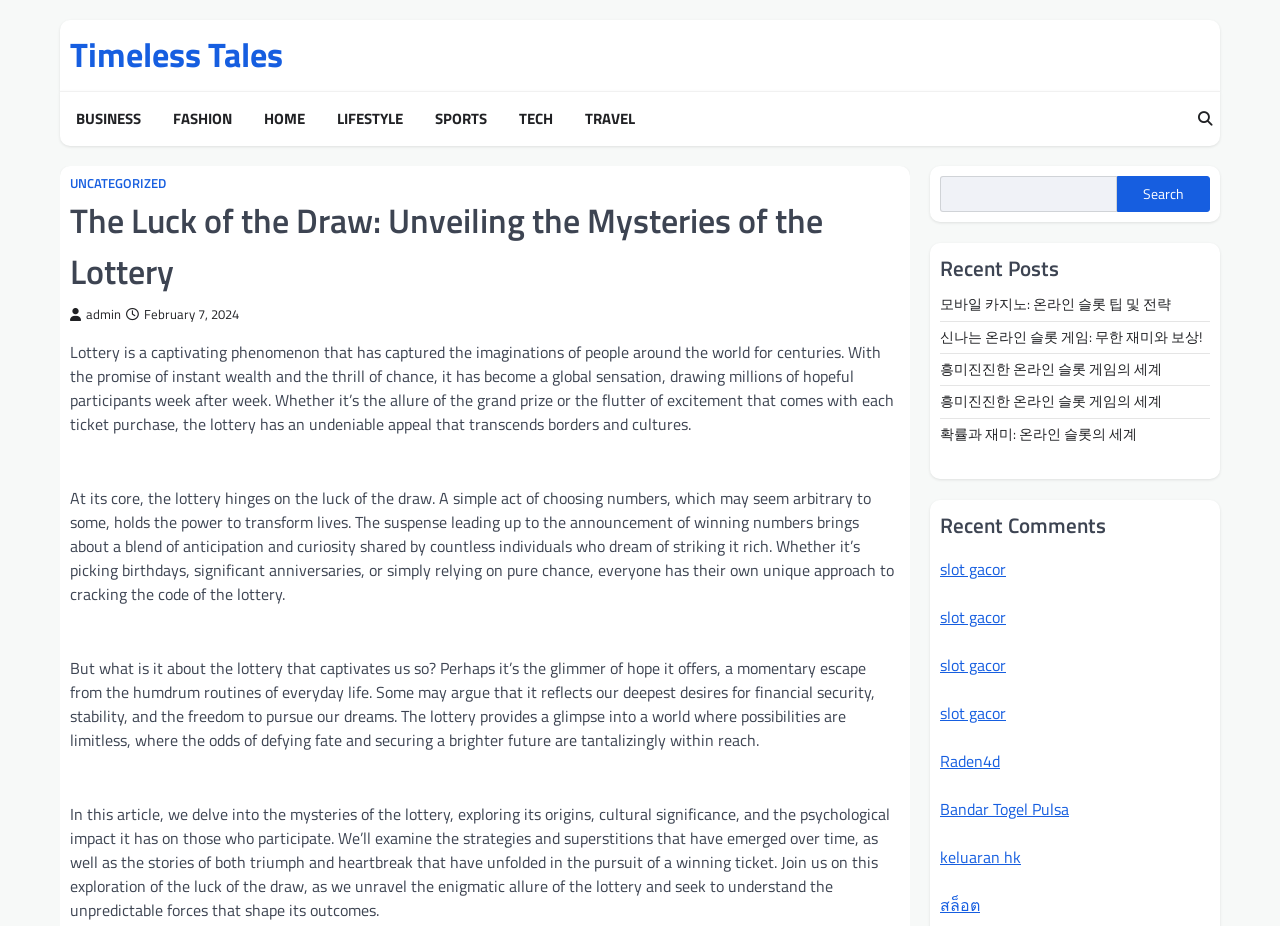Give a short answer to this question using one word or a phrase:
What is the purpose of the search box?

To search the website